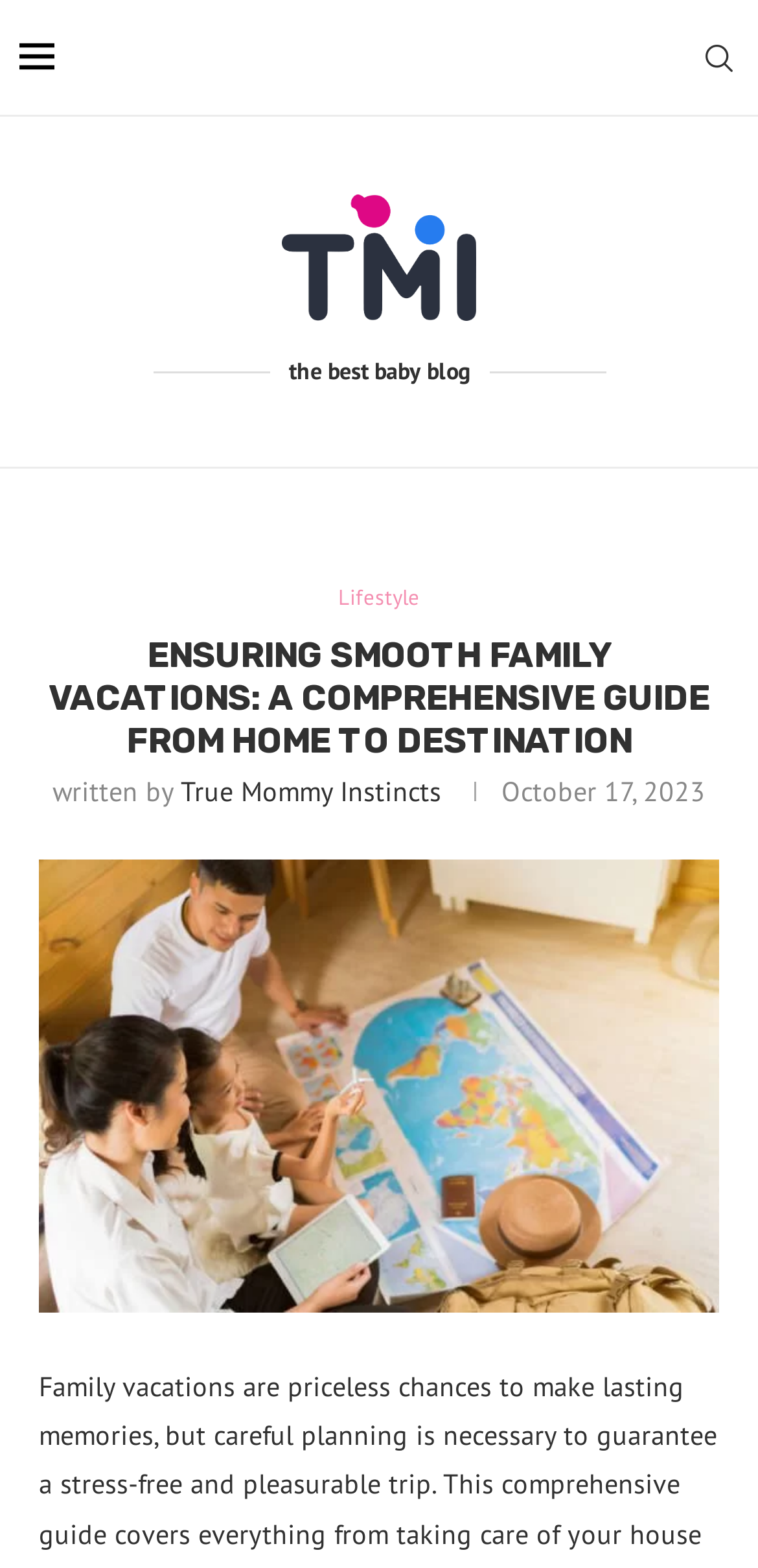Determine the main heading of the webpage and generate its text.

ENSURING SMOOTH FAMILY VACATIONS: A COMPREHENSIVE GUIDE FROM HOME TO DESTINATION